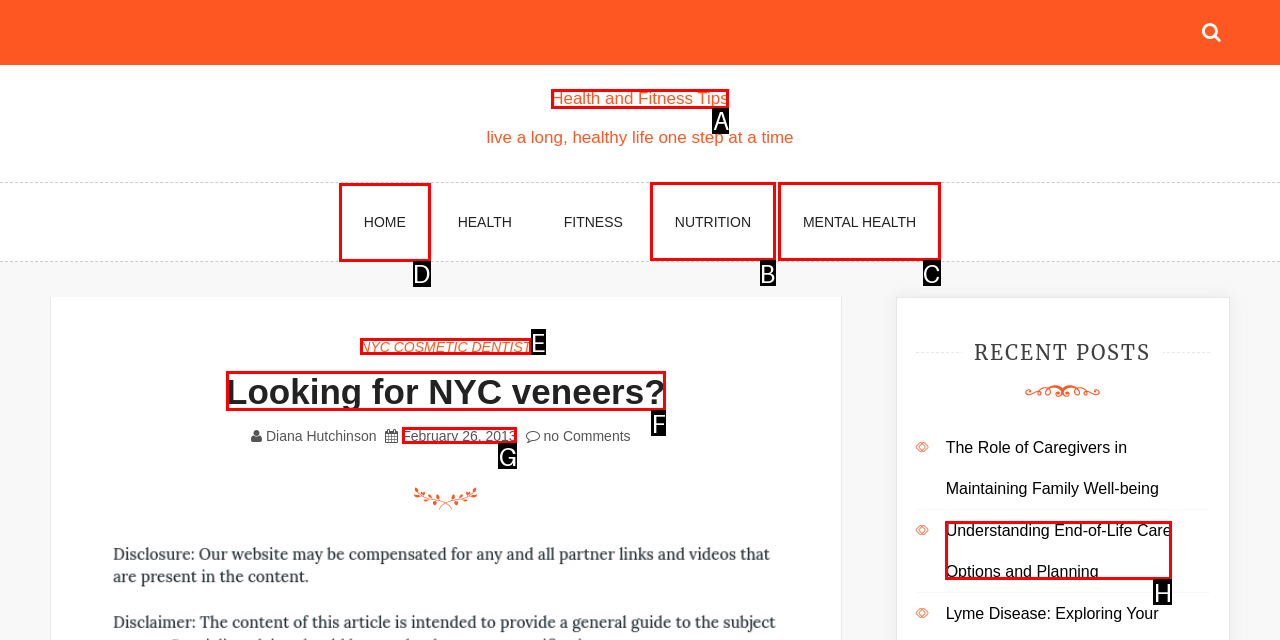Identify the correct letter of the UI element to click for this task: go to home page
Respond with the letter from the listed options.

D